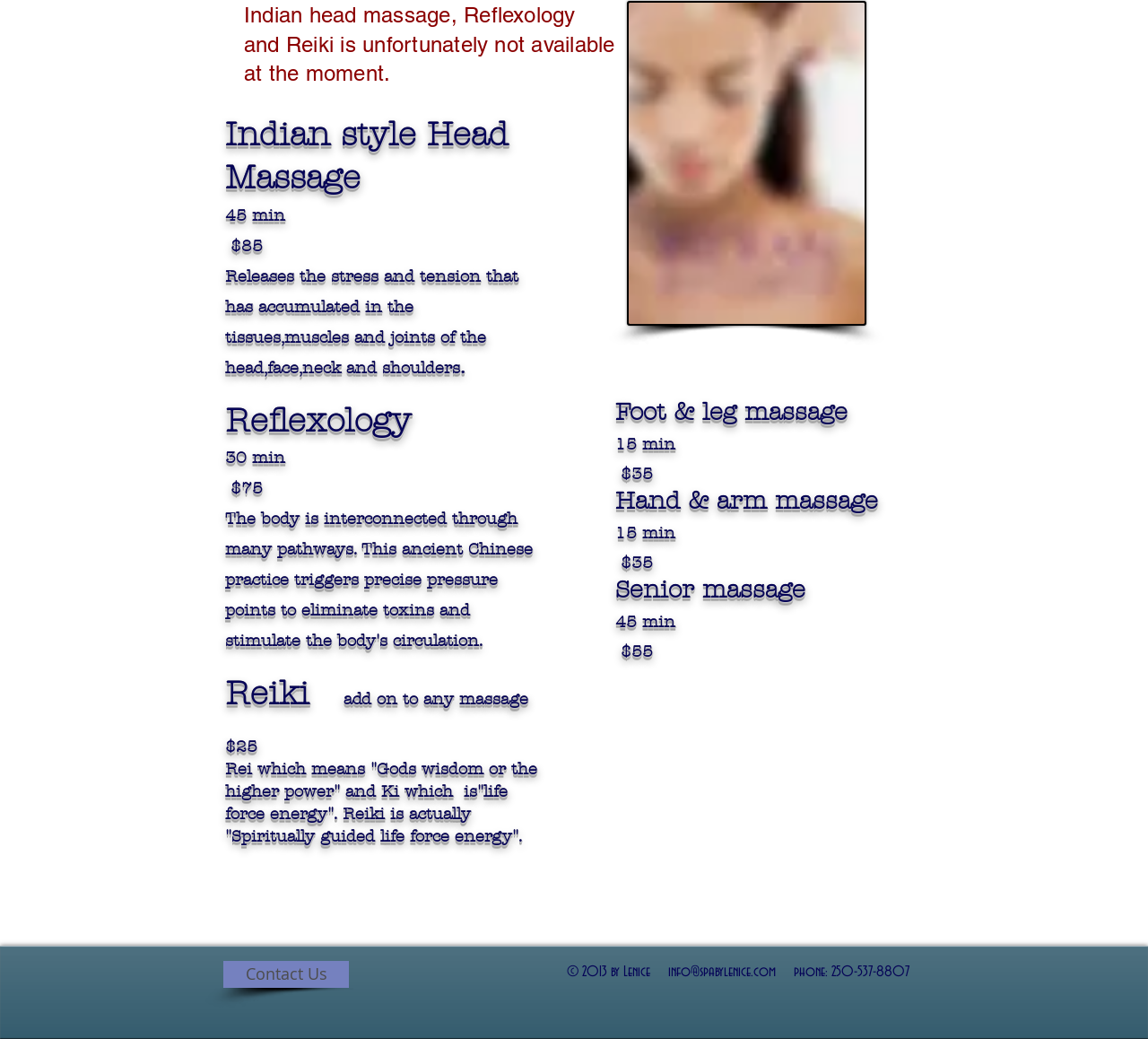How much does a 45-minute massage cost?
Examine the image and provide an in-depth answer to the question.

I found this information by examining the heading elements that describe the different massage options. The element that mentions '45 min' also mentions the price '$85'.